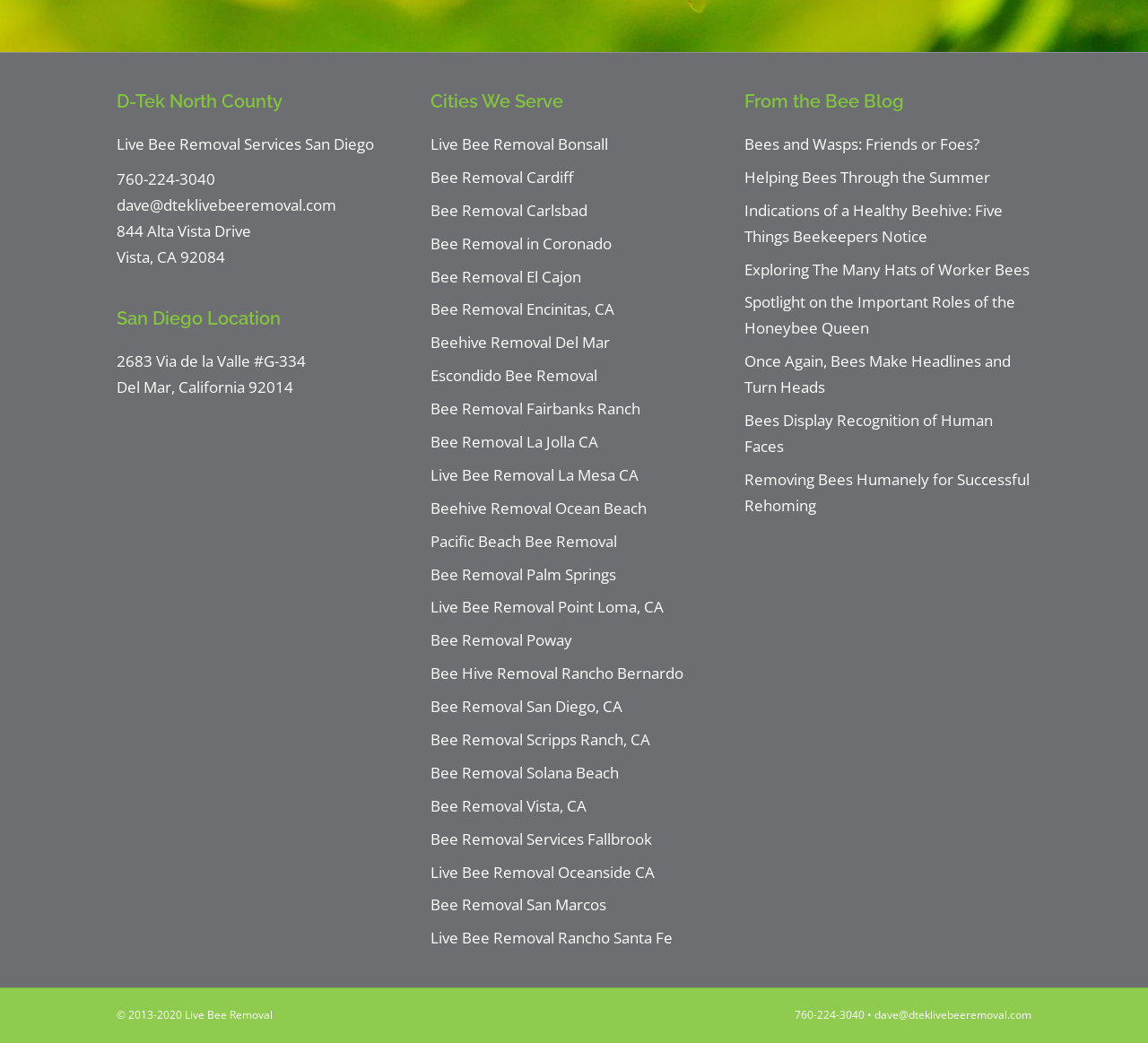Provide a brief response using a word or short phrase to this question:
What is the phone number?

760-224-3040